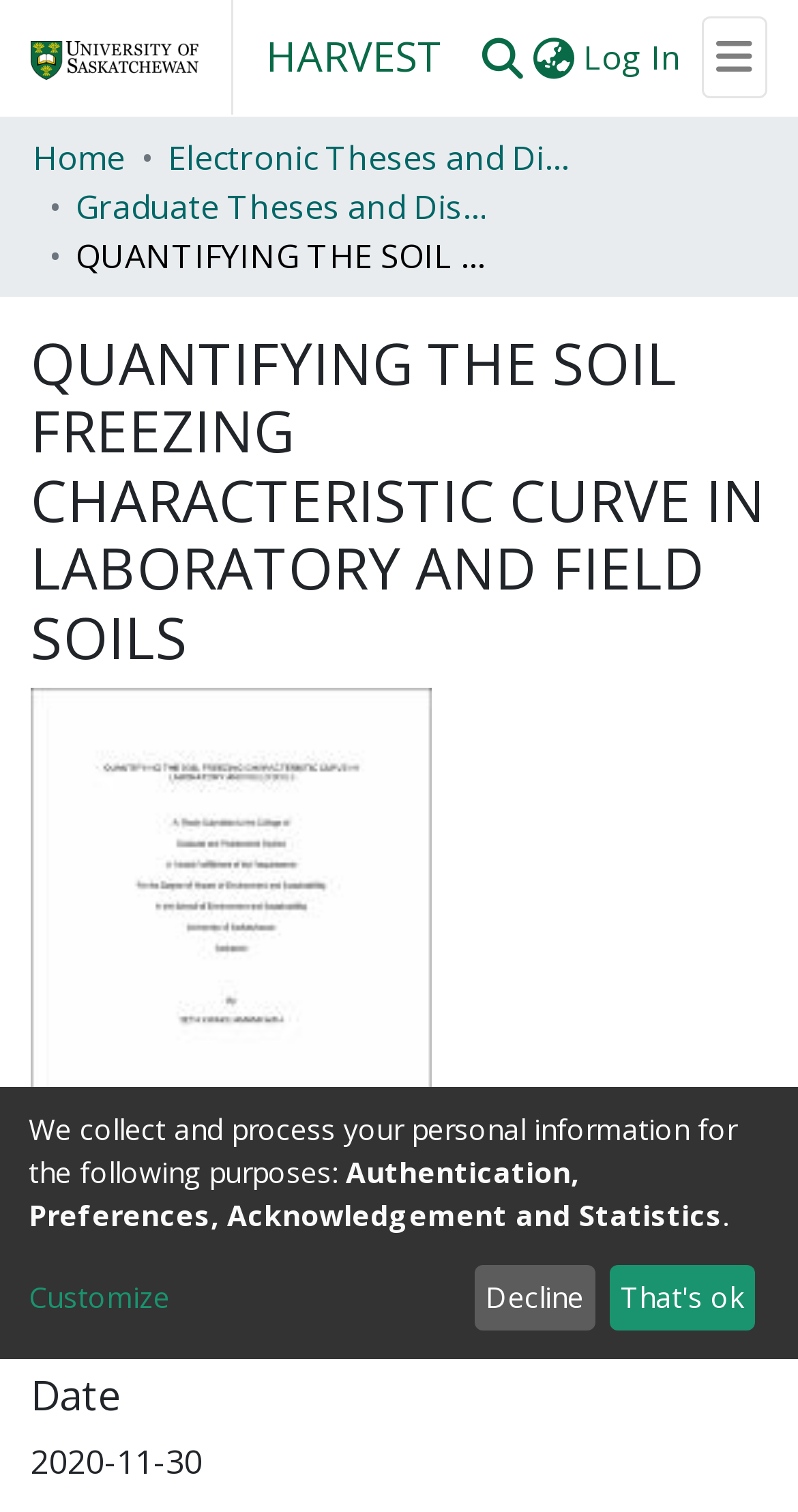Please identify the bounding box coordinates of the region to click in order to complete the given instruction: "Share on Facebook". The coordinates should be four float numbers between 0 and 1, i.e., [left, top, right, bottom].

None